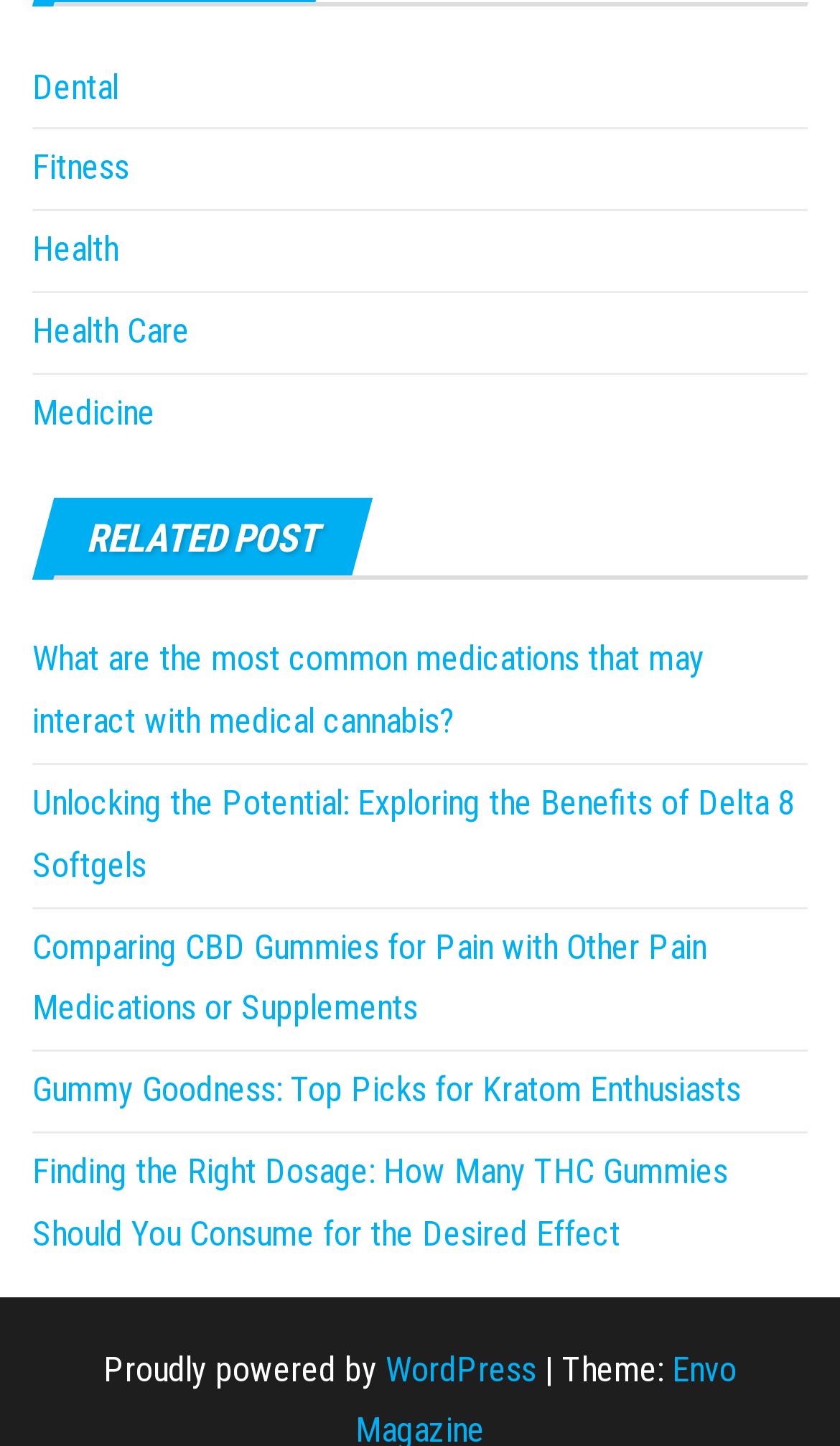Determine the bounding box coordinates of the region to click in order to accomplish the following instruction: "Visit What are the most common medications that may interact with medical cannabis?". Provide the coordinates as four float numbers between 0 and 1, specifically [left, top, right, bottom].

[0.038, 0.442, 0.838, 0.513]